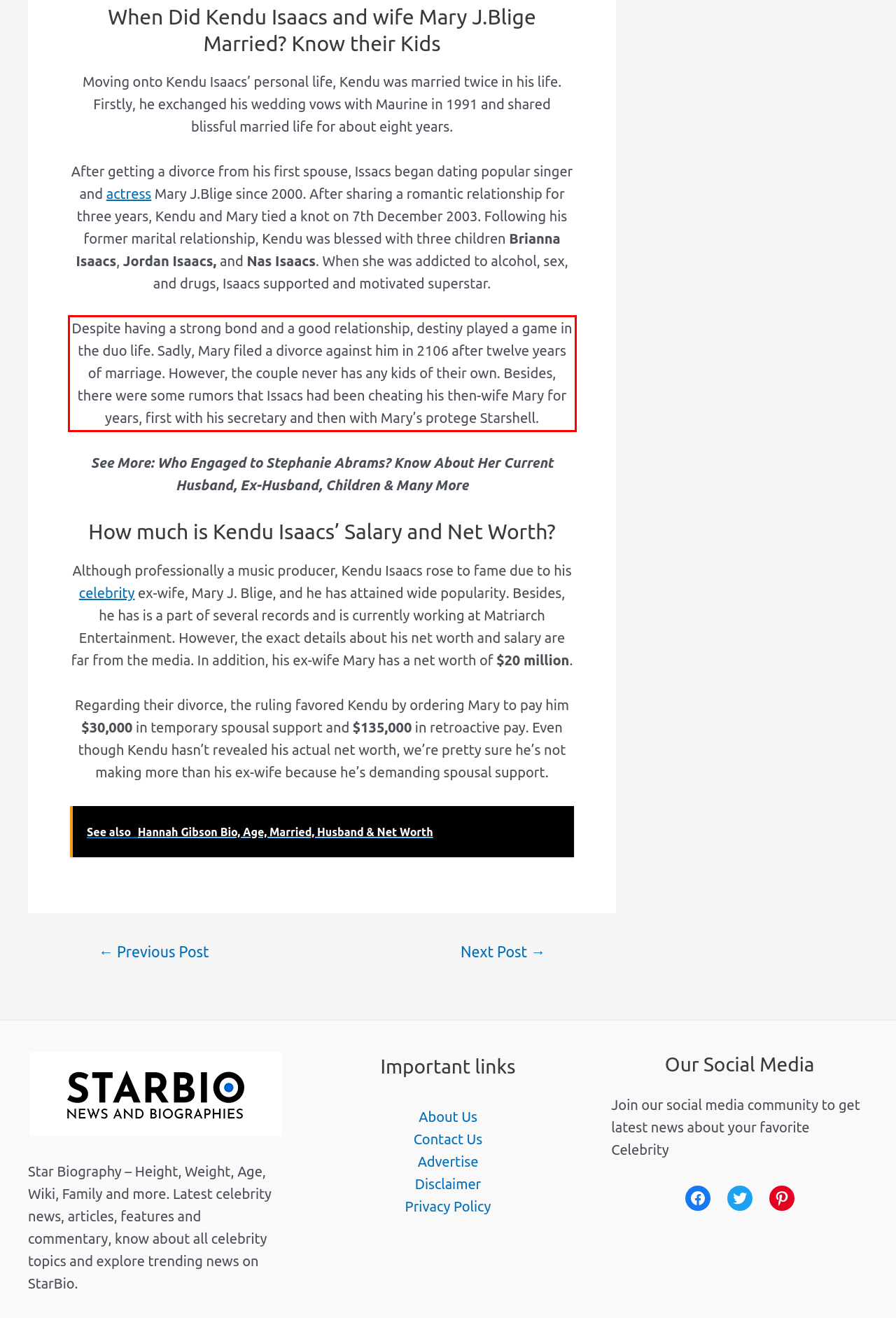Please identify the text within the red rectangular bounding box in the provided webpage screenshot.

Despite having a strong bond and a good relationship, destiny played a game in the duo life. Sadly, Mary filed a divorce against him in 2106 after twelve years of marriage. However, the couple never has any kids of their own. Besides, there were some rumors that Issacs had been cheating his then-wife Mary for years, first with his secretary and then with Mary’s protege Starshell.